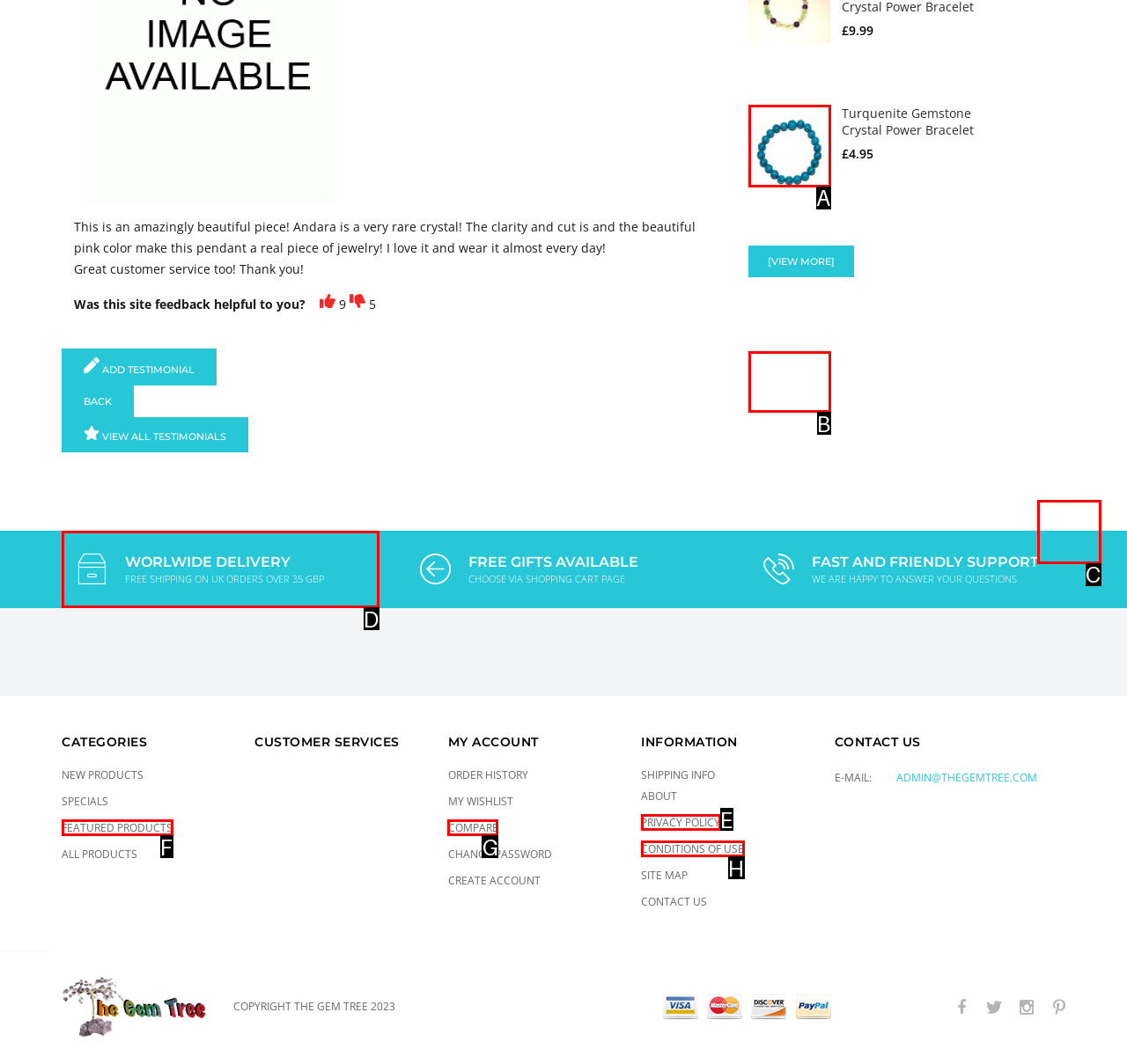Choose the letter that best represents the description: parent_node: Find Article by Date. Answer with the letter of the selected choice directly.

None